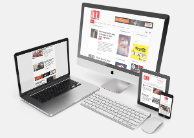What industry is the website designed for?
Answer the question with a detailed explanation, including all necessary information.

The screens display a website designed for the meat industry, featuring news articles and content relevant to agricultural trade, specifically highlighting Australia's tariff-free access to the UK market, indicating that the website is designed for professionals in the meat sector.